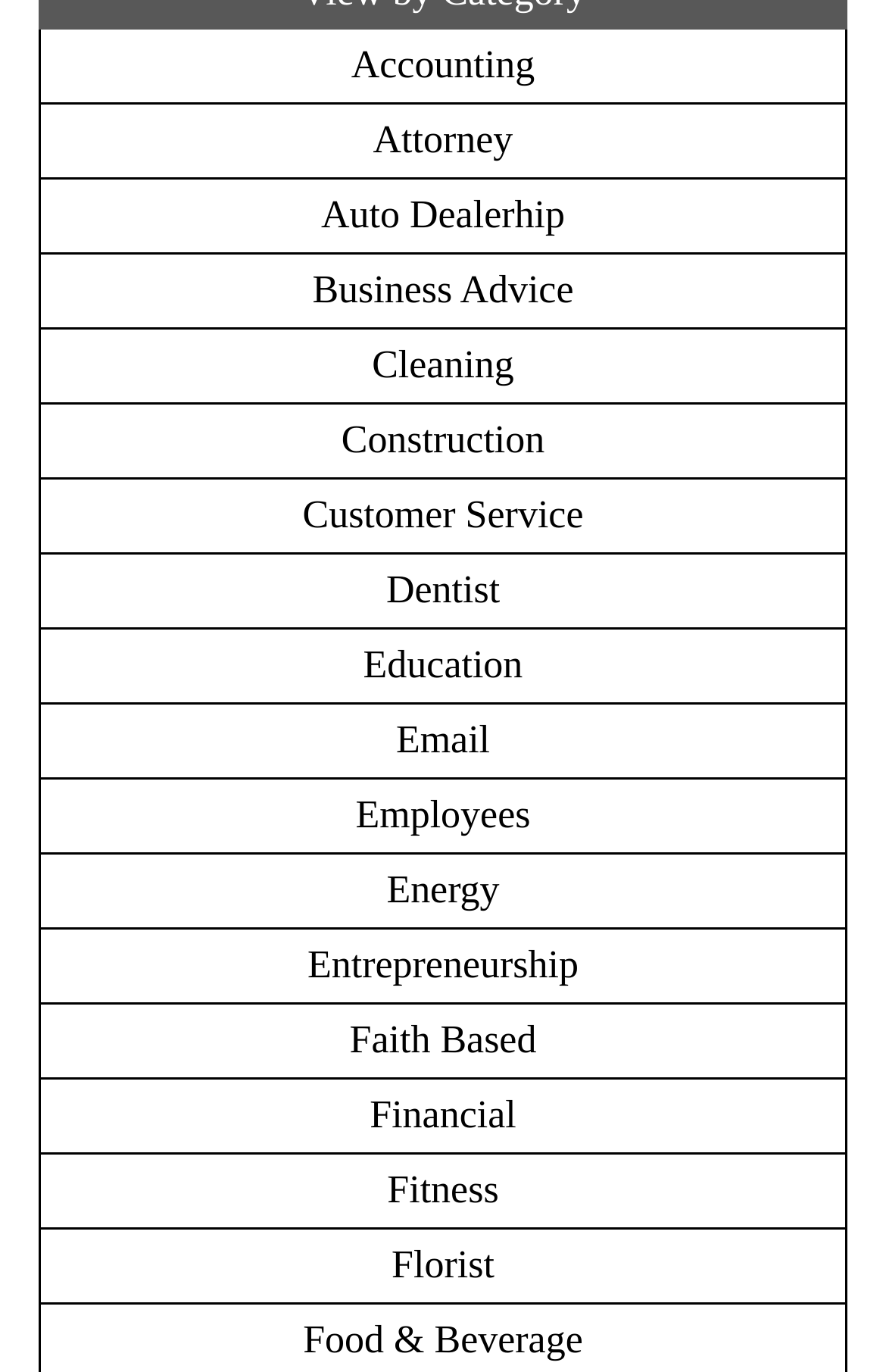Using the elements shown in the image, answer the question comprehensively: Is 'Food & Beverage' a category on this webpage?

I found that the last LayoutTableCell element contains the text 'Florist' and the next link element contains the text 'Food & Beverage'. Therefore, 'Food & Beverage' is a category on this webpage.